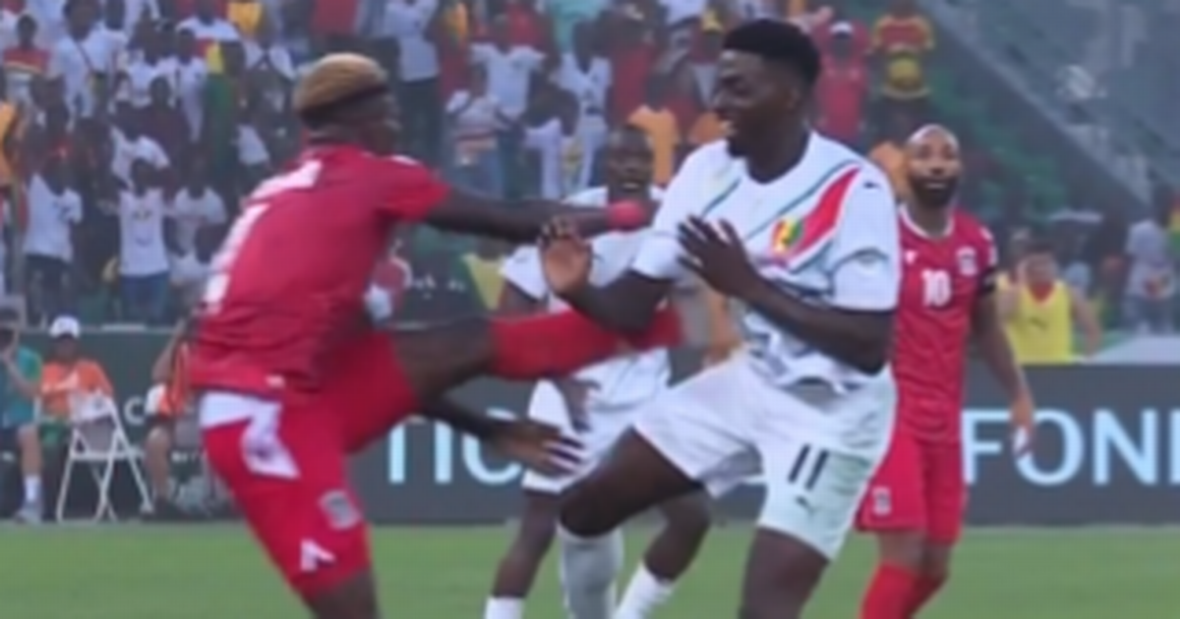What is the consequence of the player's action?
Based on the image, give a one-word or short phrase answer.

red card